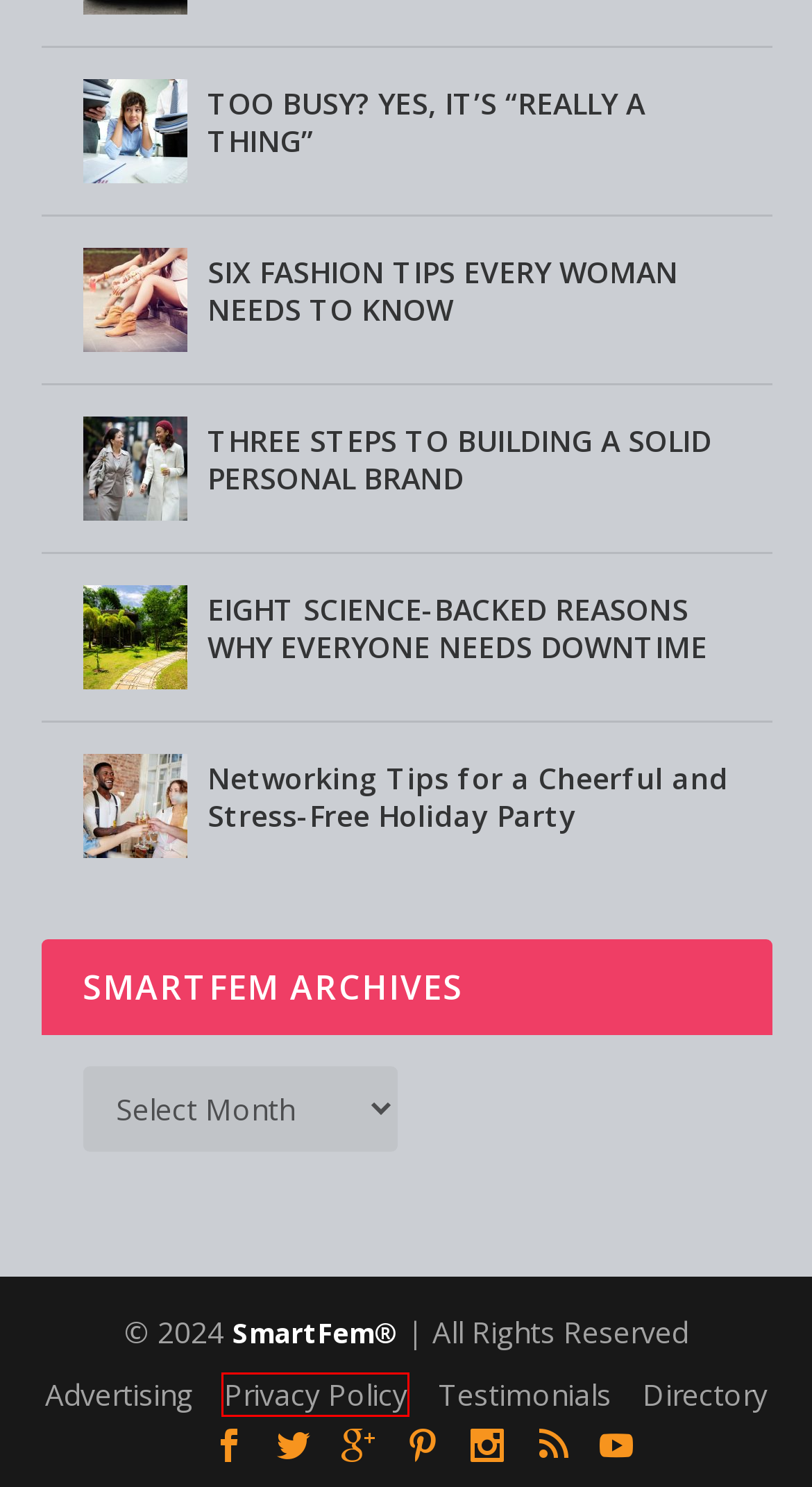A screenshot of a webpage is given with a red bounding box around a UI element. Choose the description that best matches the new webpage shown after clicking the element within the red bounding box. Here are the candidates:
A. SmartFem's Privacy Policy - SmartFem Magazine
B. phoenix business directory
C. SIX FASHION TIPS EVERY WOMAN NEEDS TO KNOW -
D. SmartFem Magazine Health -
E. TOO BUSY? YES, IT'S "REALLY A THING" - SmartFem Magazine
F. Networking Tips for a Cheerful and Stress-Free Holiday Party
G. Testimonials - SmartFem Magazine
H. THREE STEPS TO BUILDING A SOLID PERSONAL BRAND -

A